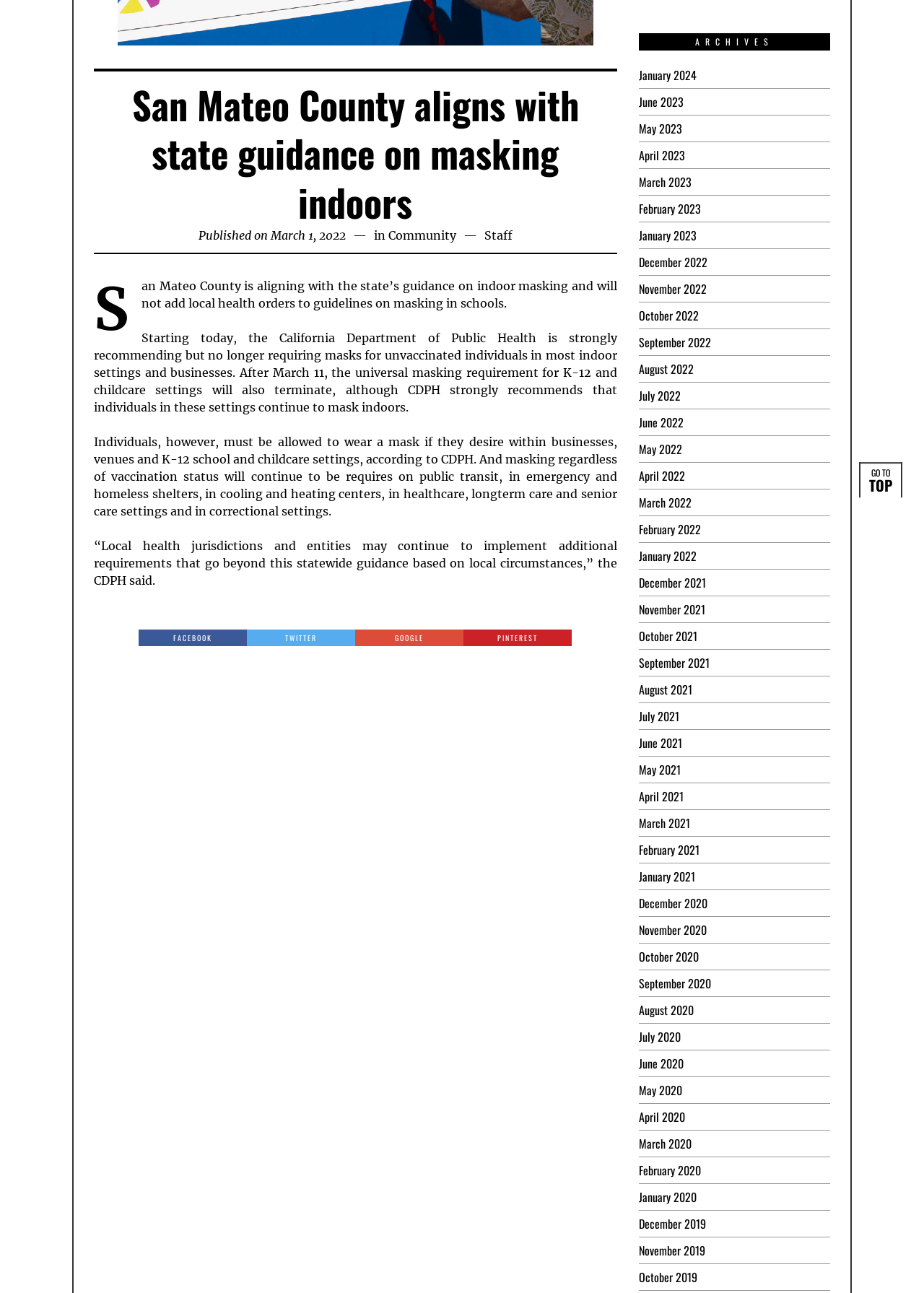Identify and provide the bounding box coordinates of the UI element described: "Pinterest". The coordinates should be formatted as [left, top, right, bottom], with each number being a float between 0 and 1.

[0.502, 0.487, 0.619, 0.5]